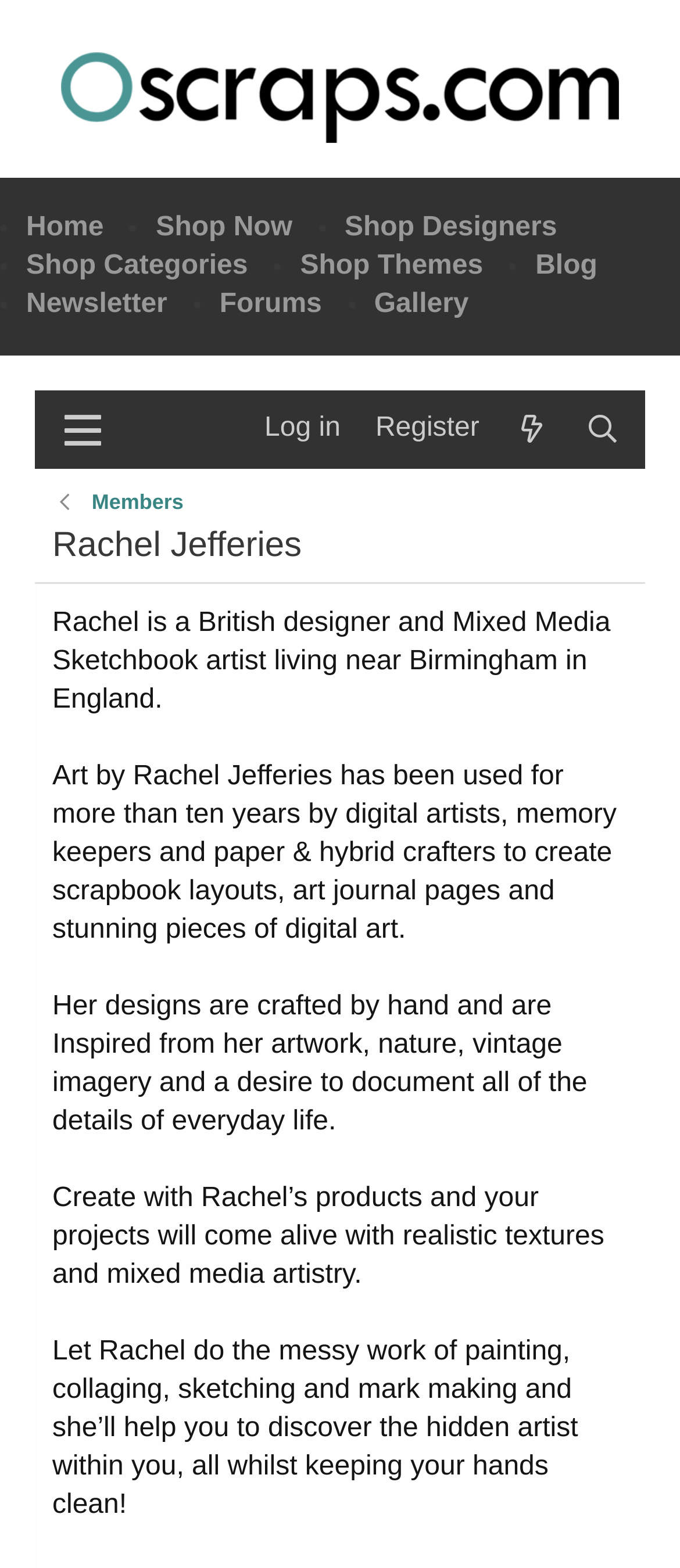Specify the bounding box coordinates of the area to click in order to execute this command: 'Log in to the account'. The coordinates should consist of four float numbers ranging from 0 to 1, and should be formatted as [left, top, right, bottom].

[0.363, 0.252, 0.526, 0.294]